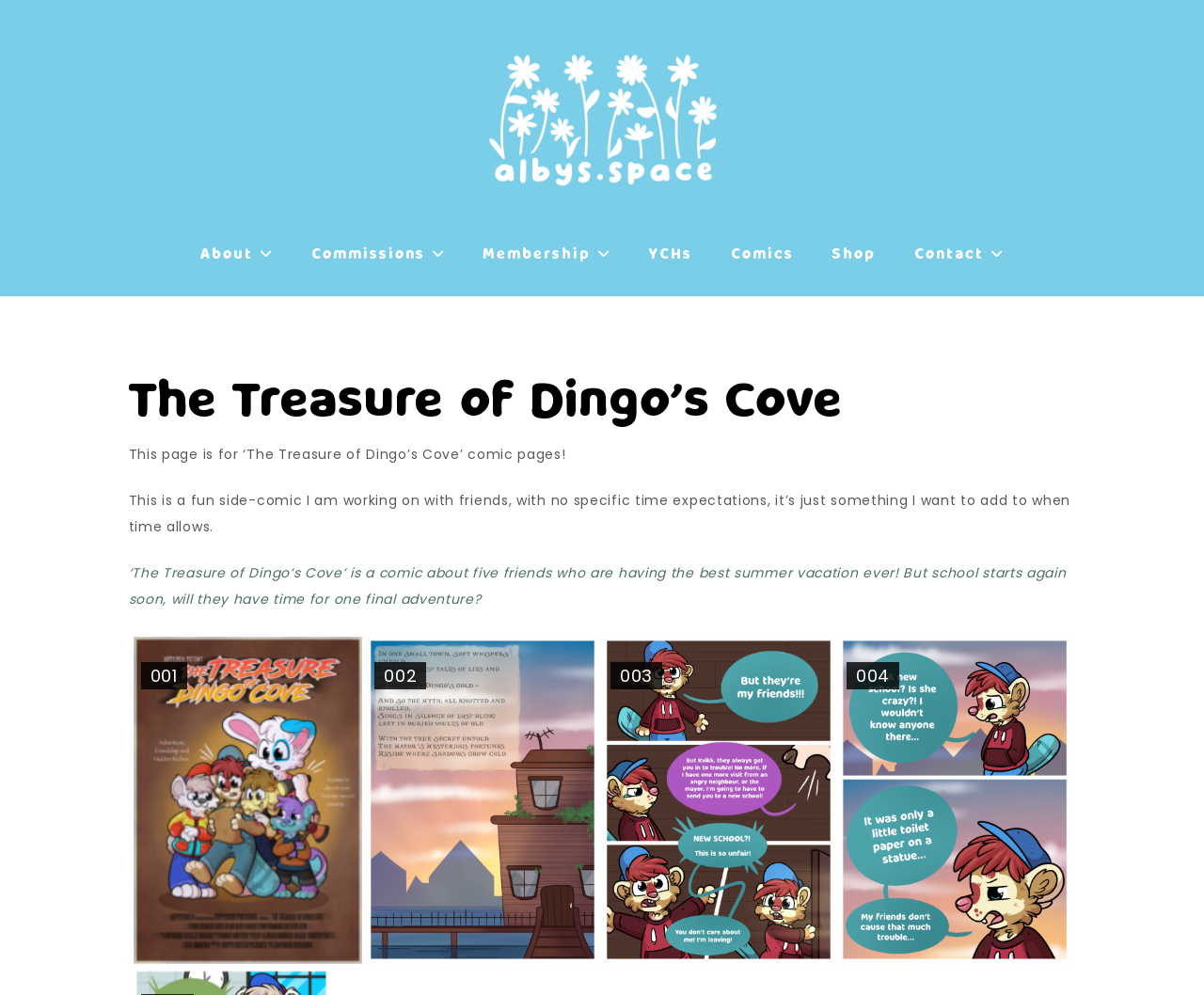What is the position of the 'Commissions' link?
Using the visual information, respond with a single word or phrase.

middle